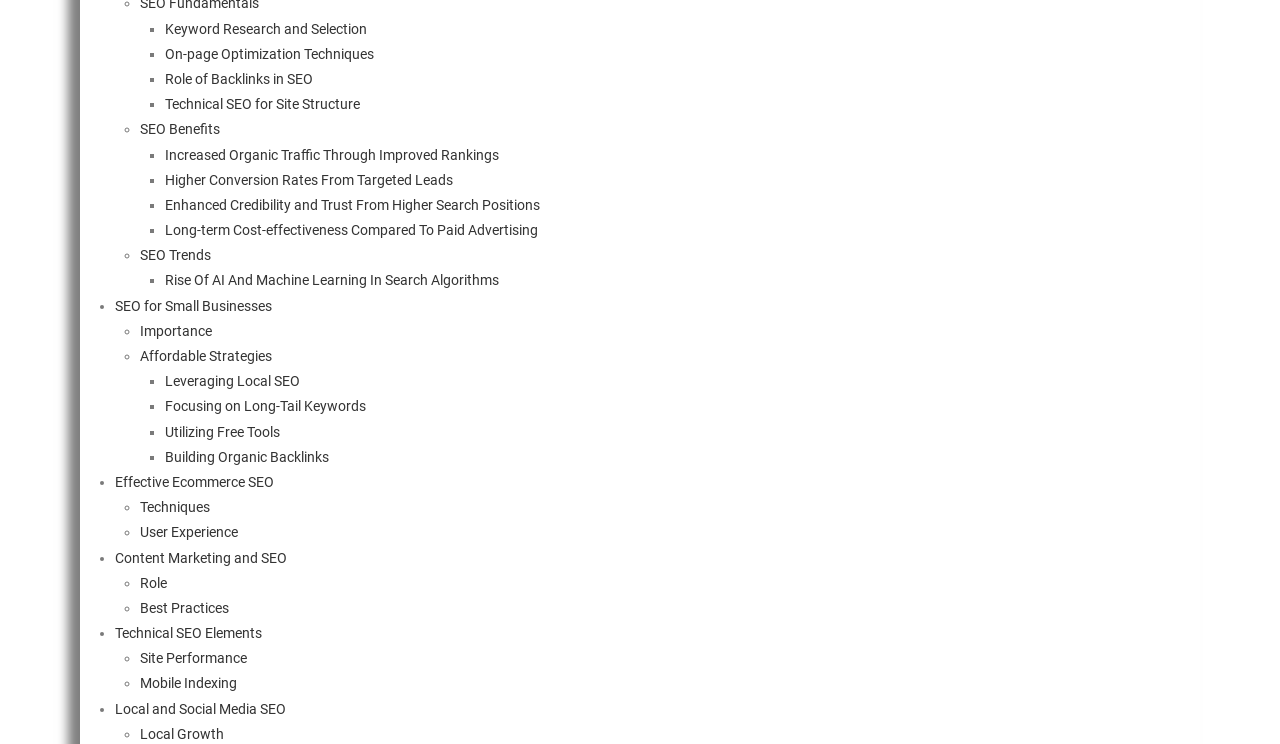What is the last topic in Technical SEO Elements?
Using the information from the image, give a concise answer in one word or a short phrase.

Mobile Indexing